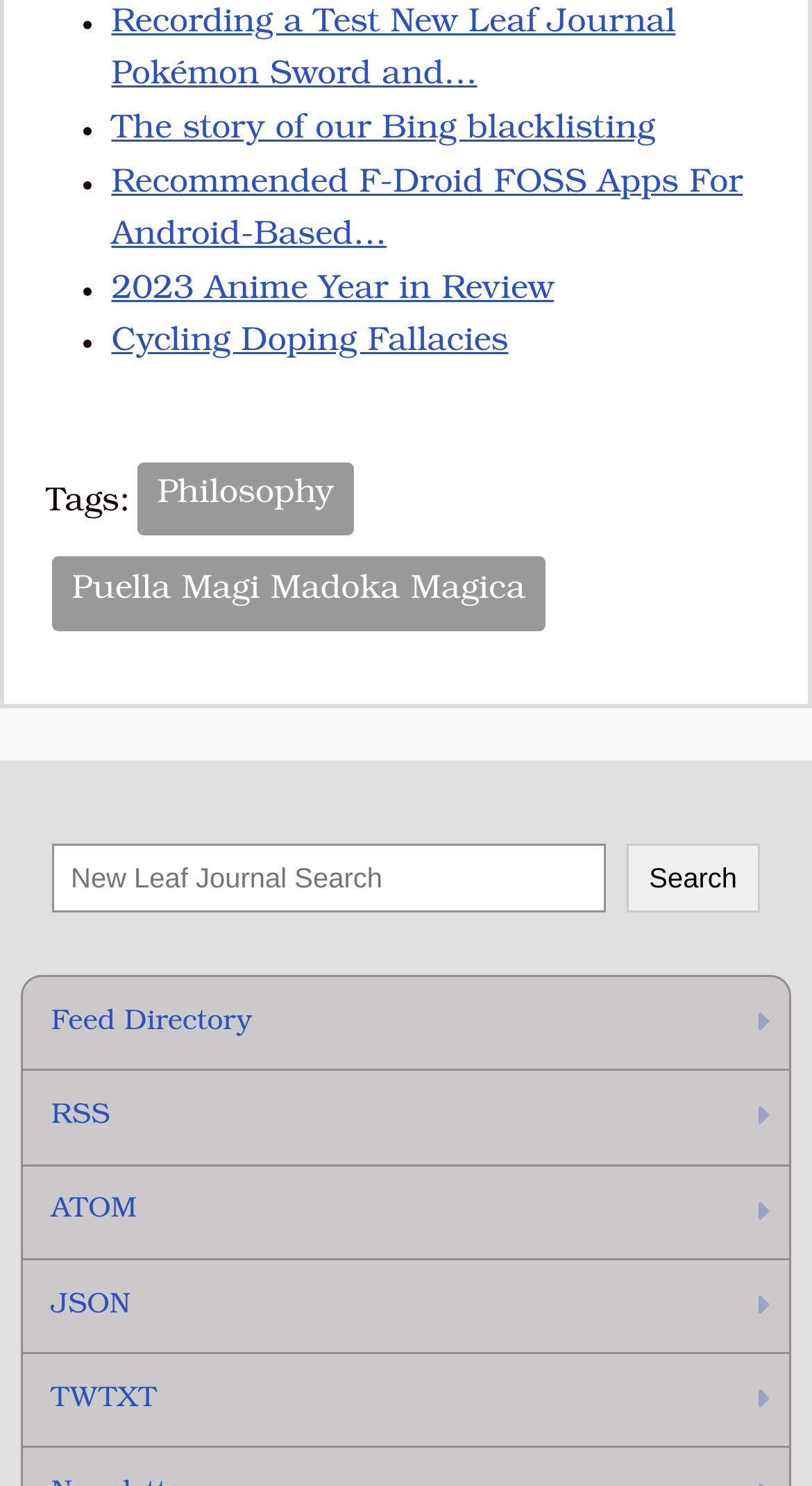Determine the bounding box coordinates of the region to click in order to accomplish the following instruction: "Log in to the support center". Provide the coordinates as four float numbers between 0 and 1, specifically [left, top, right, bottom].

None